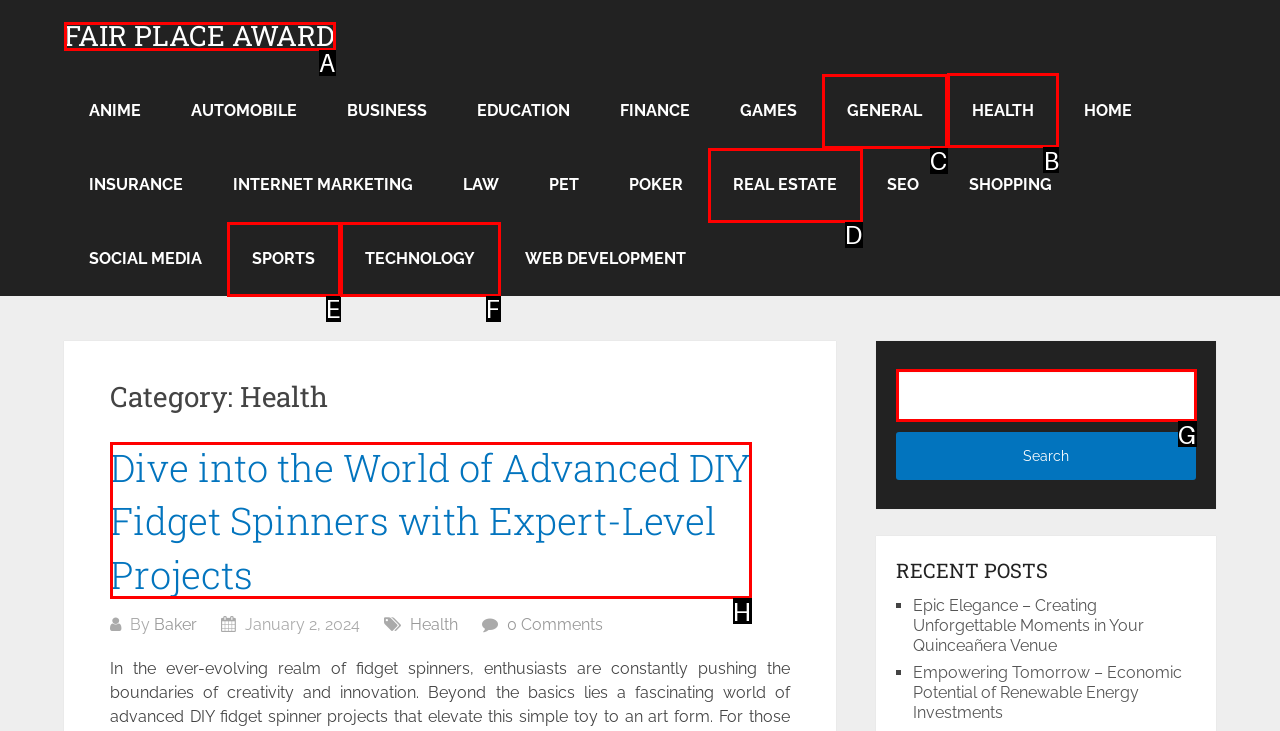Select the appropriate bounding box to fulfill the task: Click on the HEALTH category Respond with the corresponding letter from the choices provided.

B